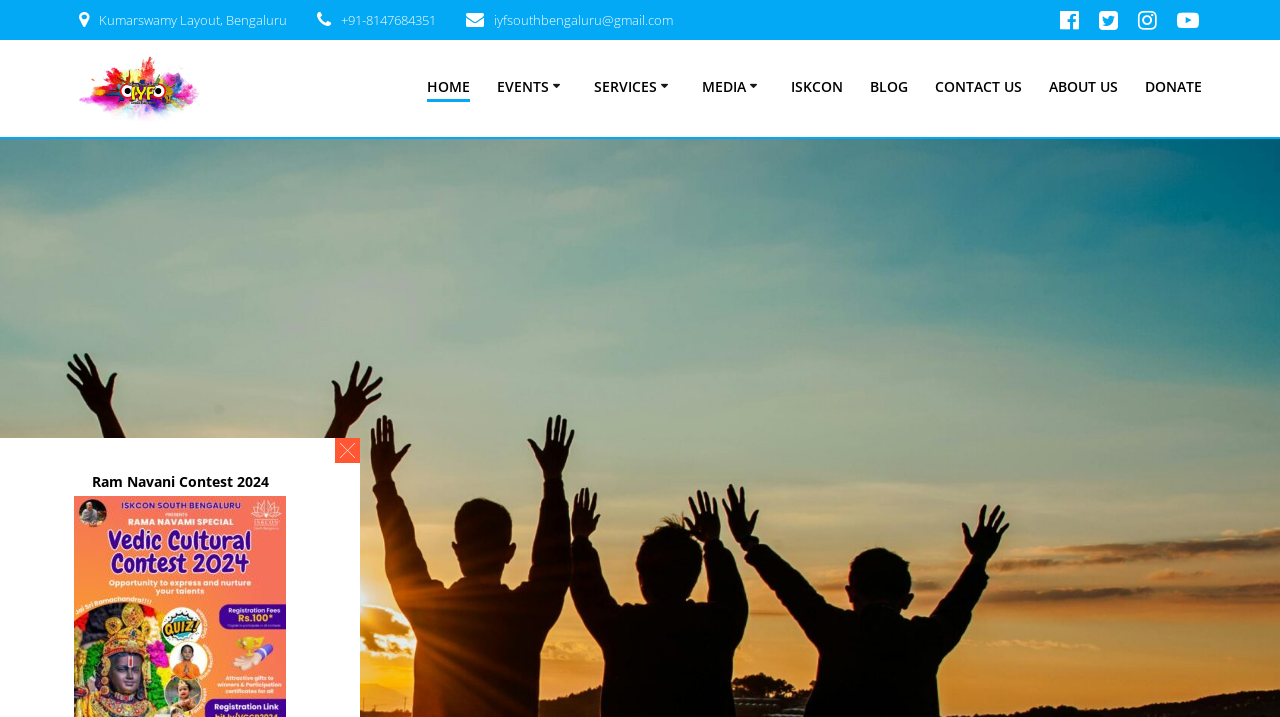Using the webpage screenshot and the element description Ram Navani Contest 2024, determine the bounding box coordinates. Specify the coordinates in the format (top-left x, top-left y, bottom-right x, bottom-right y) with values ranging from 0 to 1.

[0.071, 0.658, 0.21, 0.685]